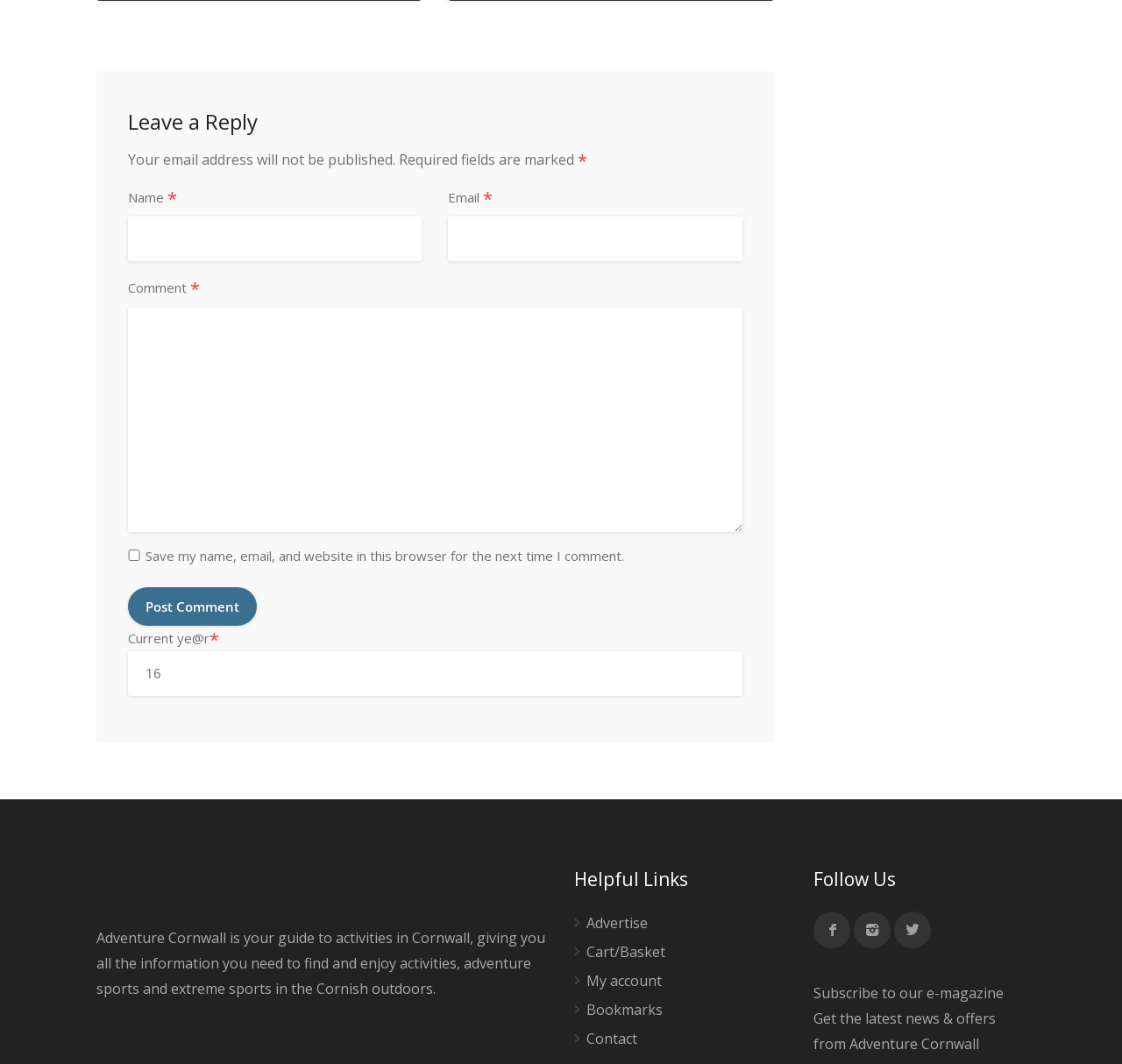Determine the bounding box coordinates of the region I should click to achieve the following instruction: "Enter your name". Ensure the bounding box coordinates are four float numbers between 0 and 1, i.e., [left, top, right, bottom].

[0.114, 0.203, 0.376, 0.245]